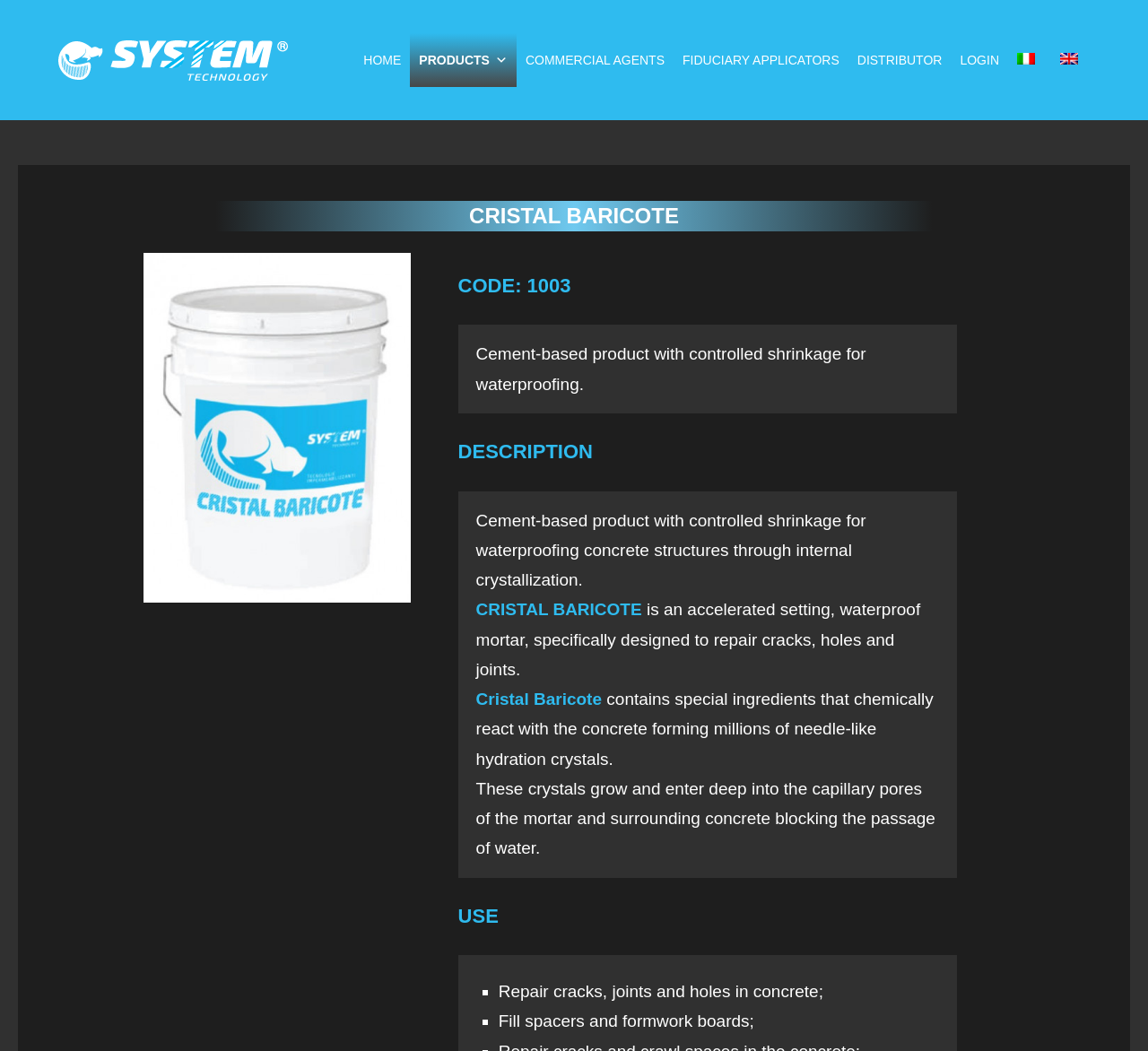Generate an in-depth caption that captures all aspects of the webpage.

The webpage is about CRISTAL BARICOTE, a cement-based product for waterproofing concrete structures. At the top left, there is a small link. To the right of it, a primary navigation menu spans across the top of the page, containing links to HOME, PRODUCTS, COMMERCIAL AGENTS, FIDUCIARY APPLICATORS, DISTRIBUTOR, LOGIN, and language options Italian and English, each accompanied by a small flag icon.

Below the navigation menu, a large header displays the title "CRISTAL BARICOTE". To the left of the header, there is a figure, likely an image. Below the header, there is a section with a heading "CODE: 1003" and a brief description of the product, which is a cement-based product with controlled shrinkage for waterproofing concrete structures.

The main content of the page is divided into sections, each with a heading. The first section has a heading "DESCRIPTION" and provides a detailed description of the product, including its features and benefits. The text explains that CRISTAL BARICOTE is an accelerated setting, waterproof mortar designed to repair cracks, holes, and joints, and that it contains special ingredients that react with the concrete to form hydration crystals, blocking the passage of water.

The next section has a heading "USE" and lists the product's uses, including repairing cracks, joints, and holes in concrete, and filling spacers and formwork boards. Each use is marked with a bullet point.